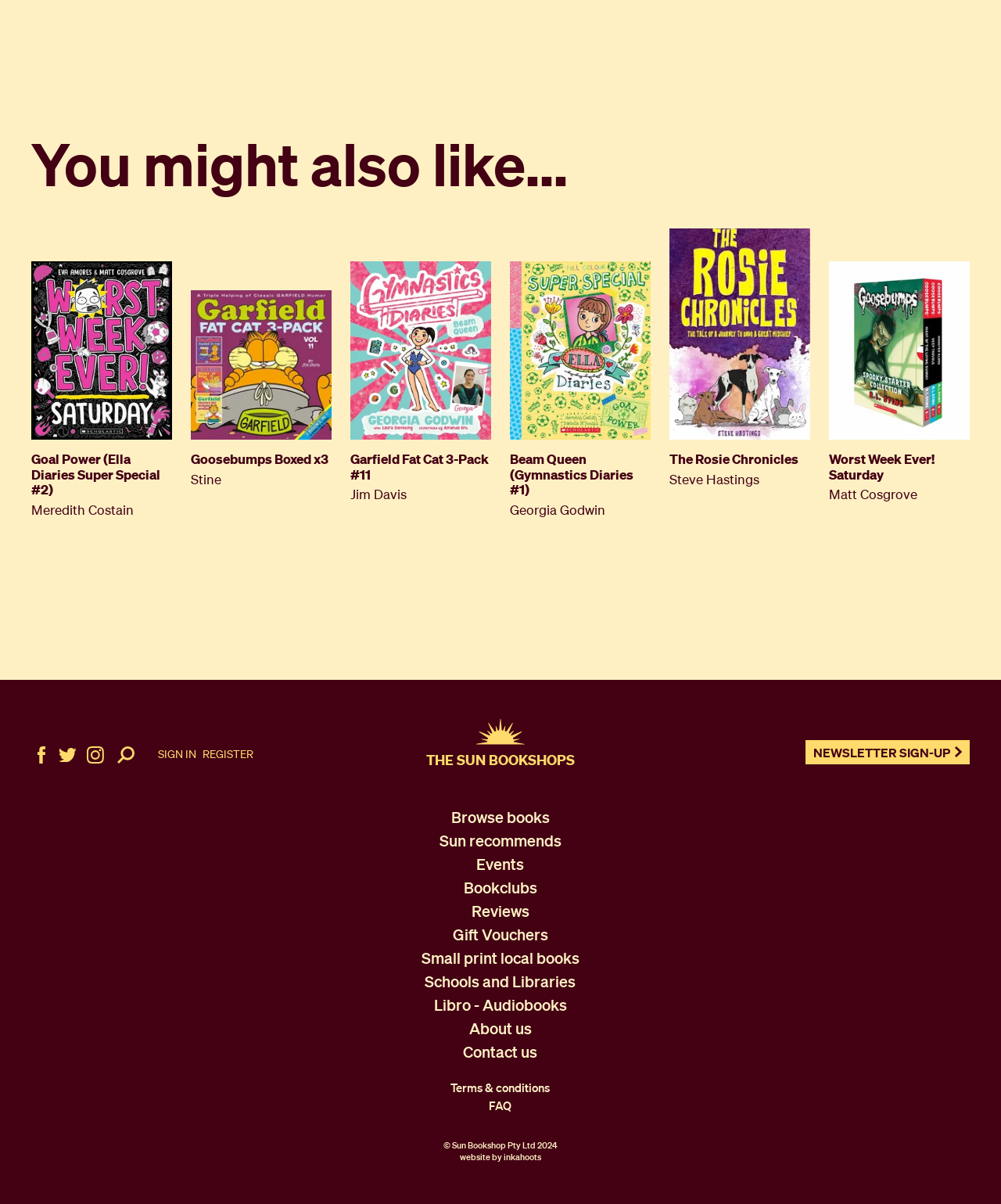Respond to the question with just a single word or phrase: 
What is the text of the last link?

FAQ